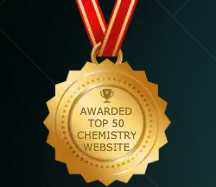What is the purpose of the red ribbon?
Using the information from the image, answer the question thoroughly.

The classic red ribbon is used to add a touch of elegance to the medal, which highlights the achievement and makes it more visually appealing. The ribbon's color and design contribute to the overall sense of prestige and importance associated with the award.